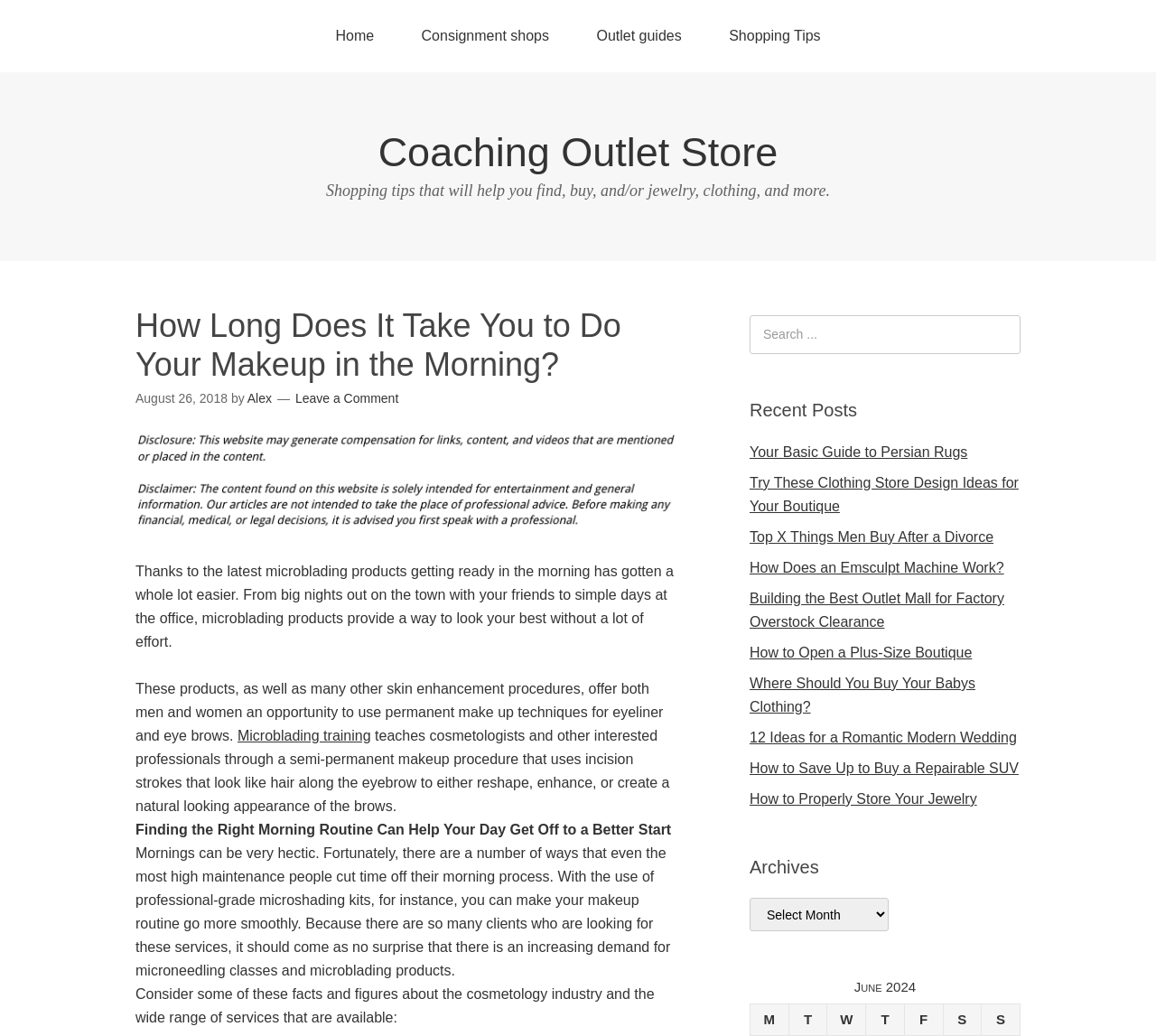Locate the bounding box coordinates of the clickable region necessary to complete the following instruction: "Search for something". Provide the coordinates in the format of four float numbers between 0 and 1, i.e., [left, top, right, bottom].

[0.648, 0.304, 0.883, 0.342]